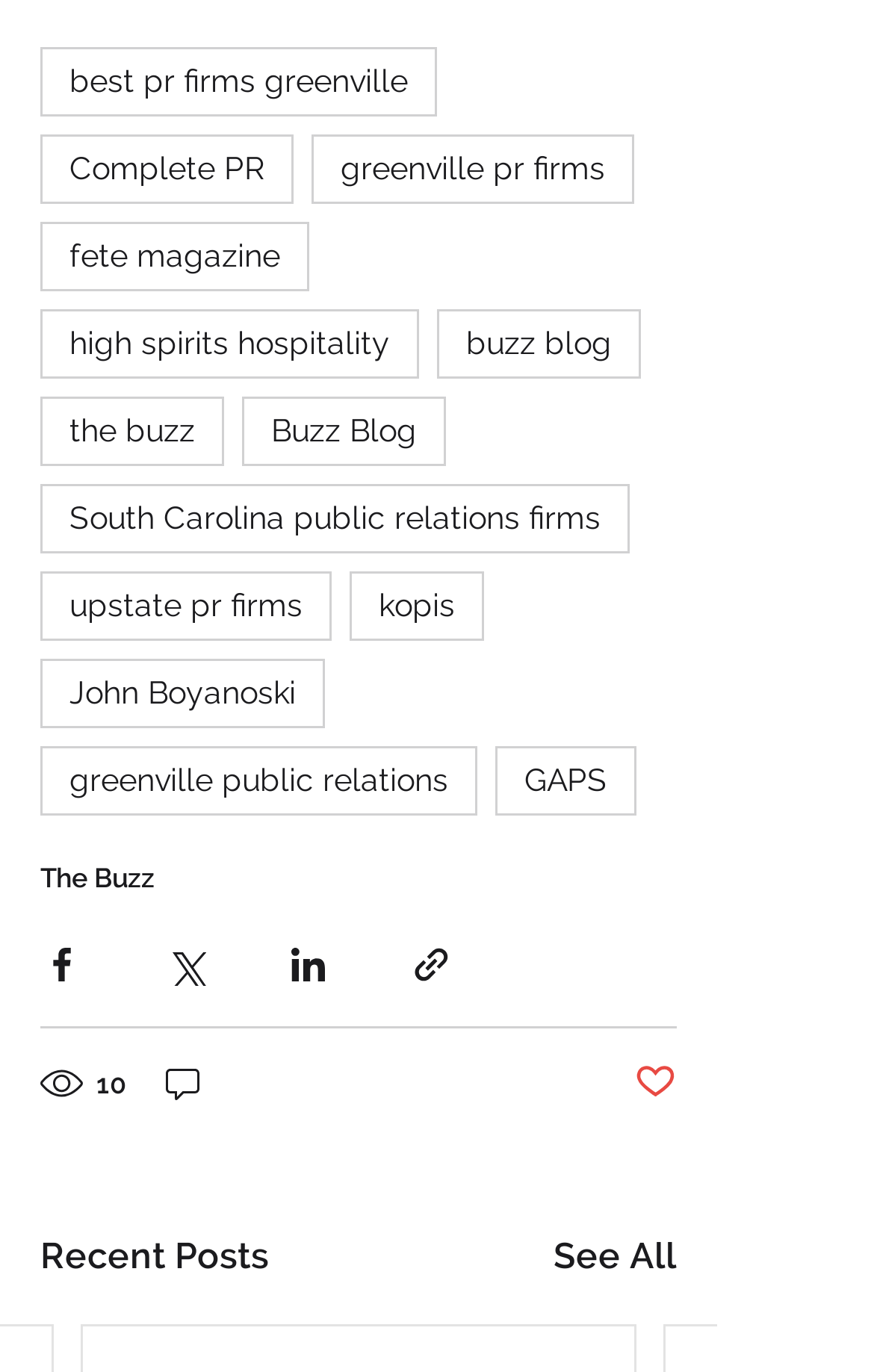Please identify the bounding box coordinates of the element's region that I should click in order to complete the following instruction: "Click on the 'See All' button". The bounding box coordinates consist of four float numbers between 0 and 1, i.e., [left, top, right, bottom].

[0.633, 0.897, 0.774, 0.936]